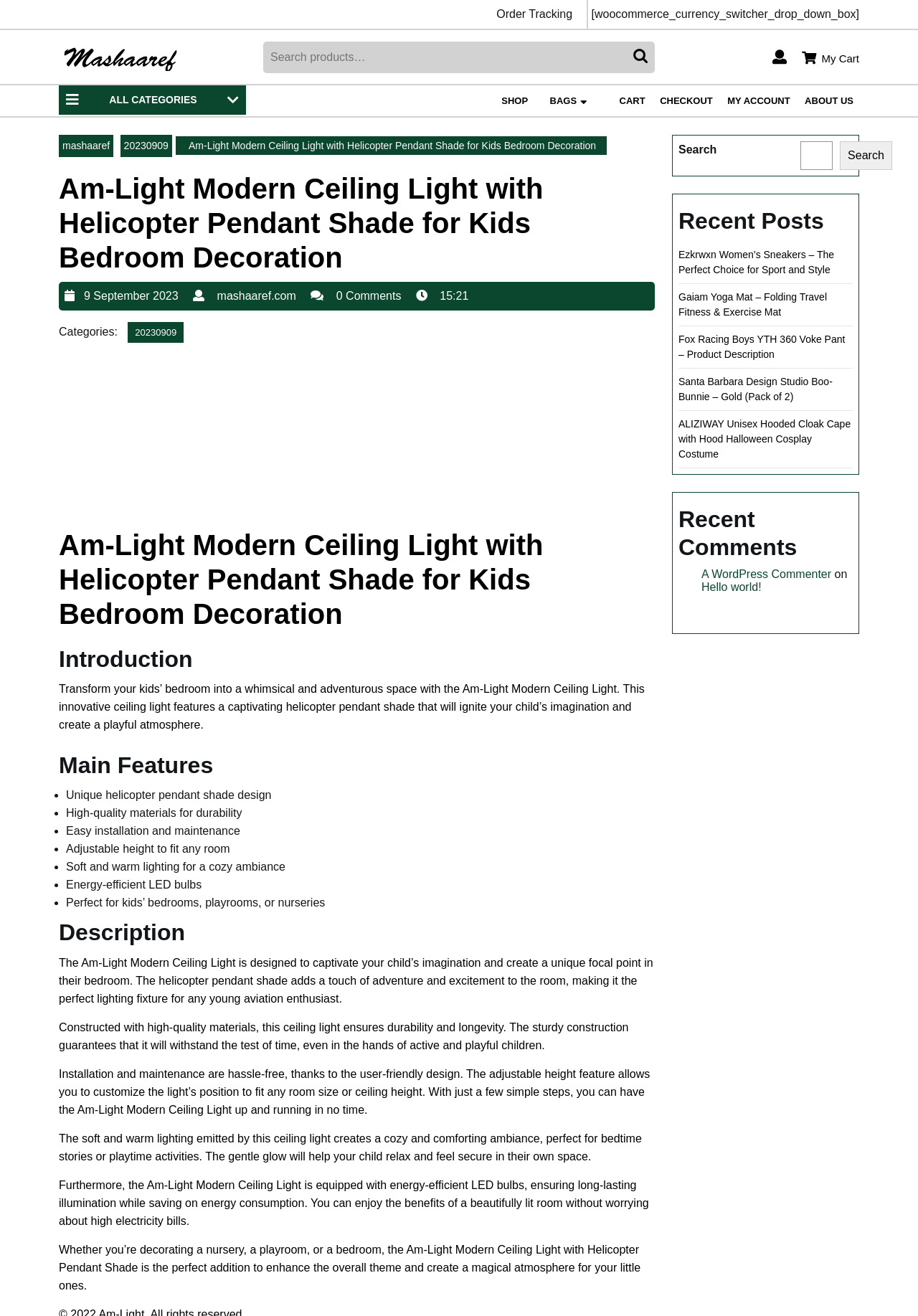Find and indicate the bounding box coordinates of the region you should select to follow the given instruction: "Check the terms of use".

None